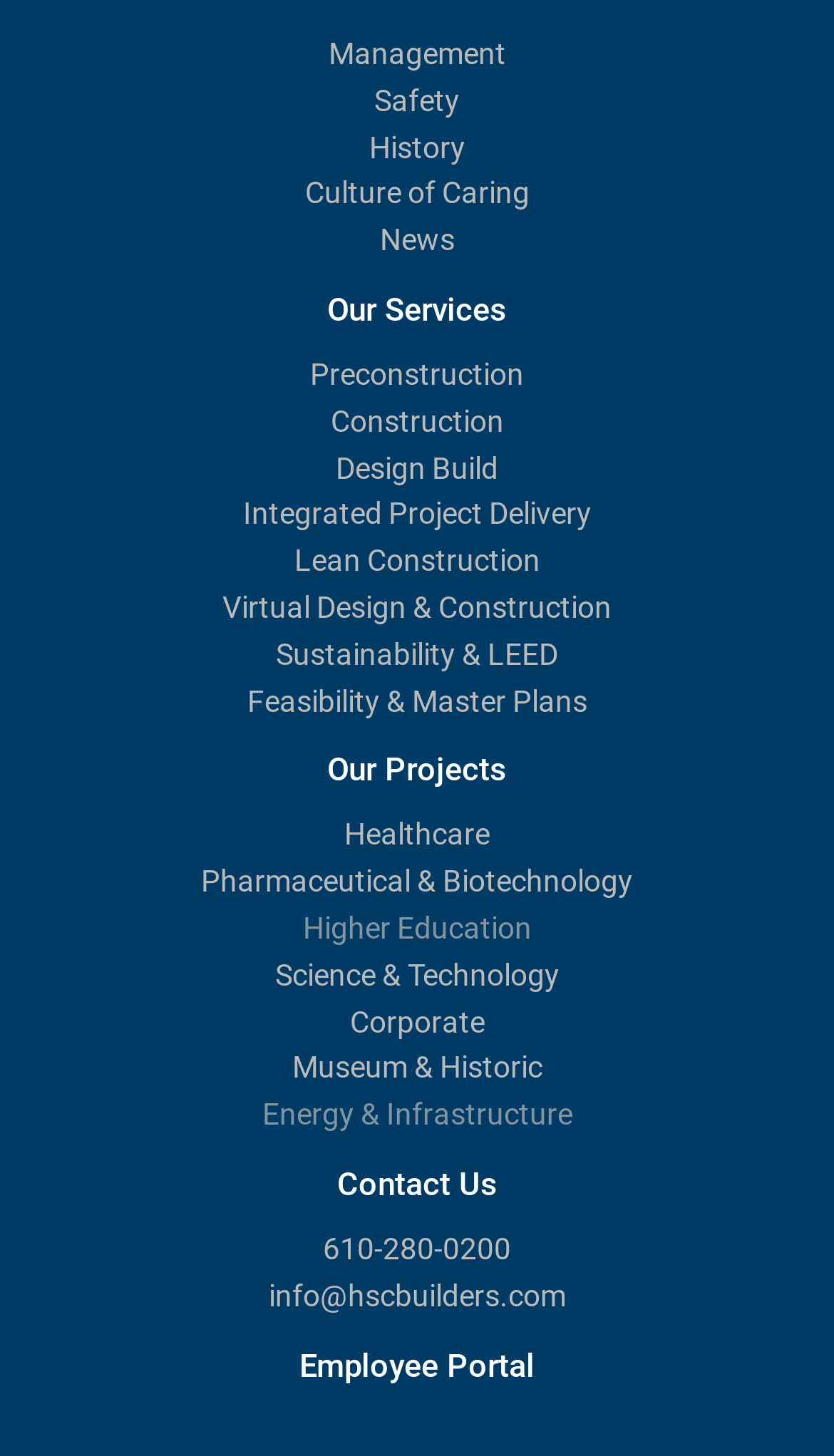How many links are there in the top navigation menu?
Please use the visual content to give a single word or phrase answer.

5